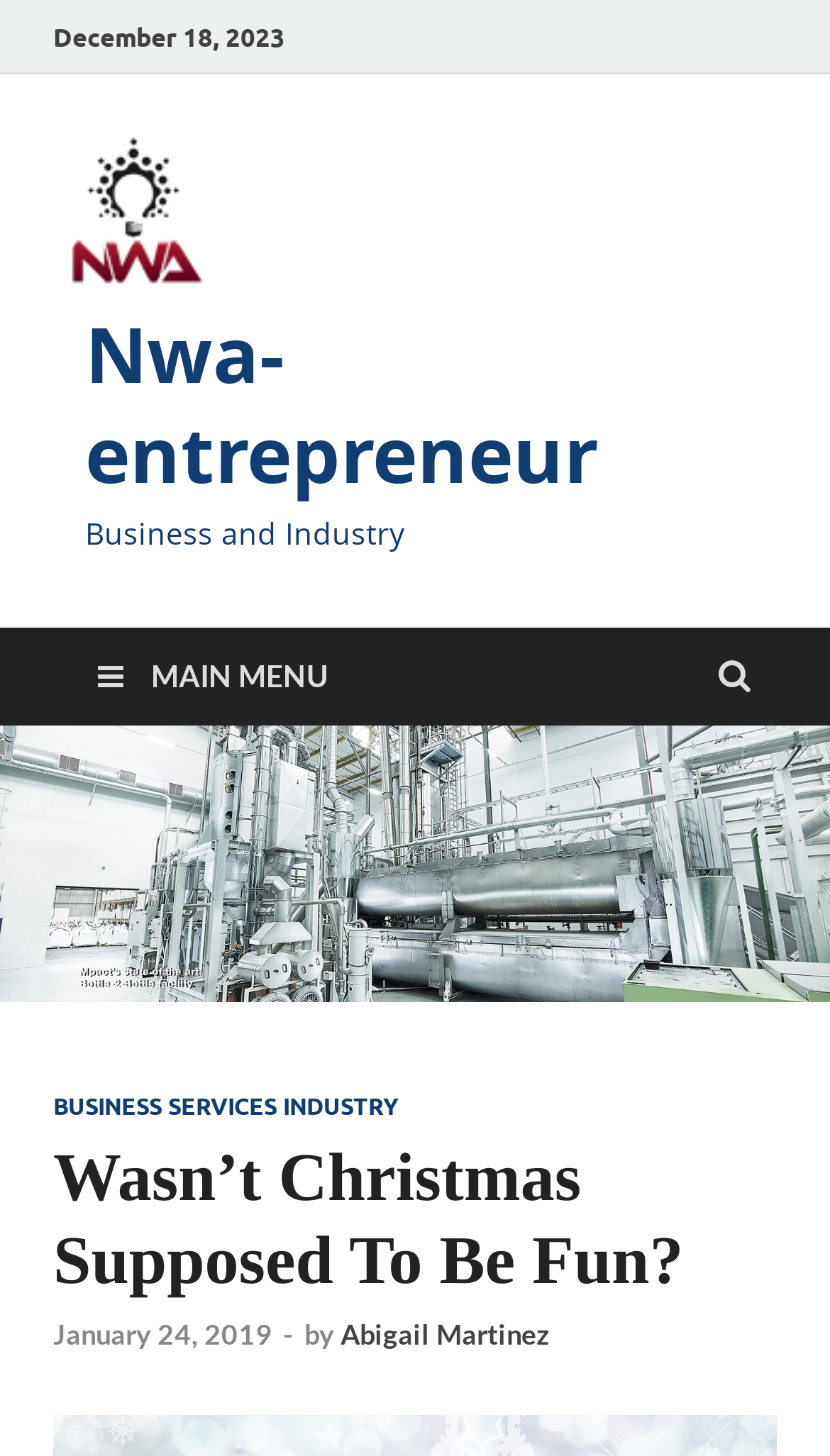Determine the bounding box coordinates for the UI element described. Format the coordinates as (top-left x, top-left y, bottom-right x, bottom-right y) and ensure all values are between 0 and 1. Element description: Main Menu

[0.077, 0.43, 0.436, 0.498]